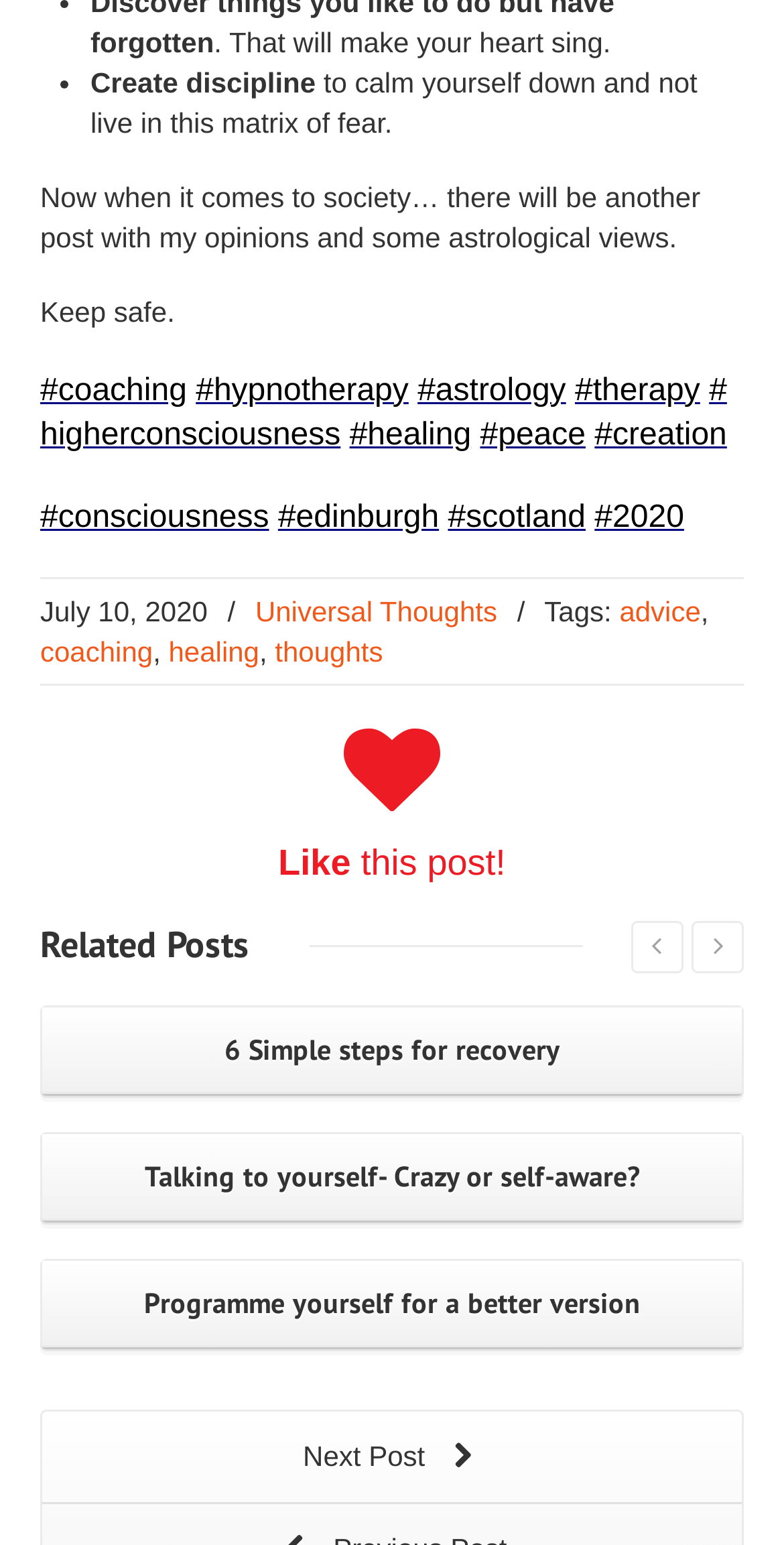Give a one-word or short-phrase answer to the following question: 
What is the date of the post?

July 10, 2020